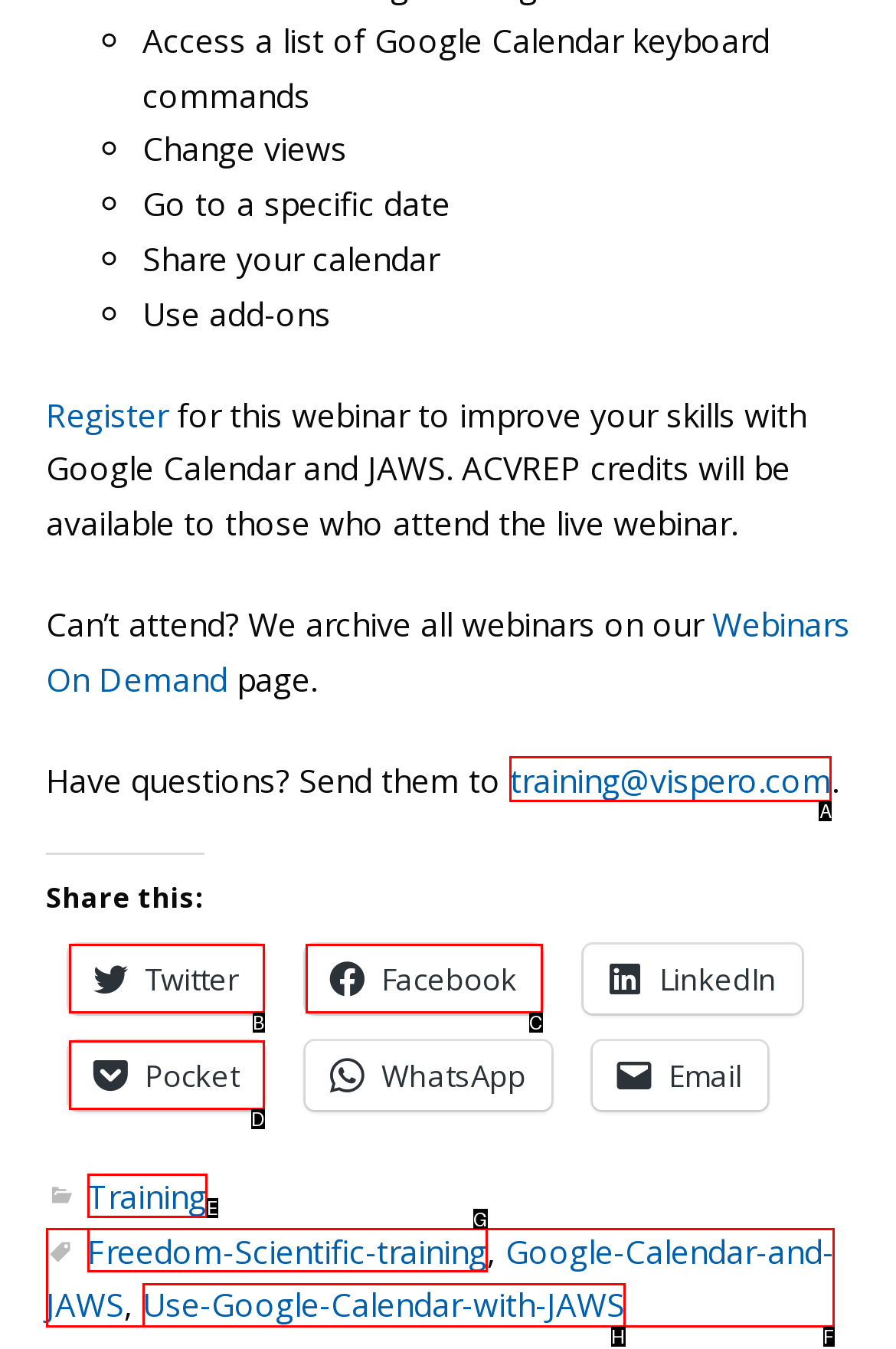Tell me which option I should click to complete the following task: Send an email to training@vispero.com
Answer with the option's letter from the given choices directly.

A